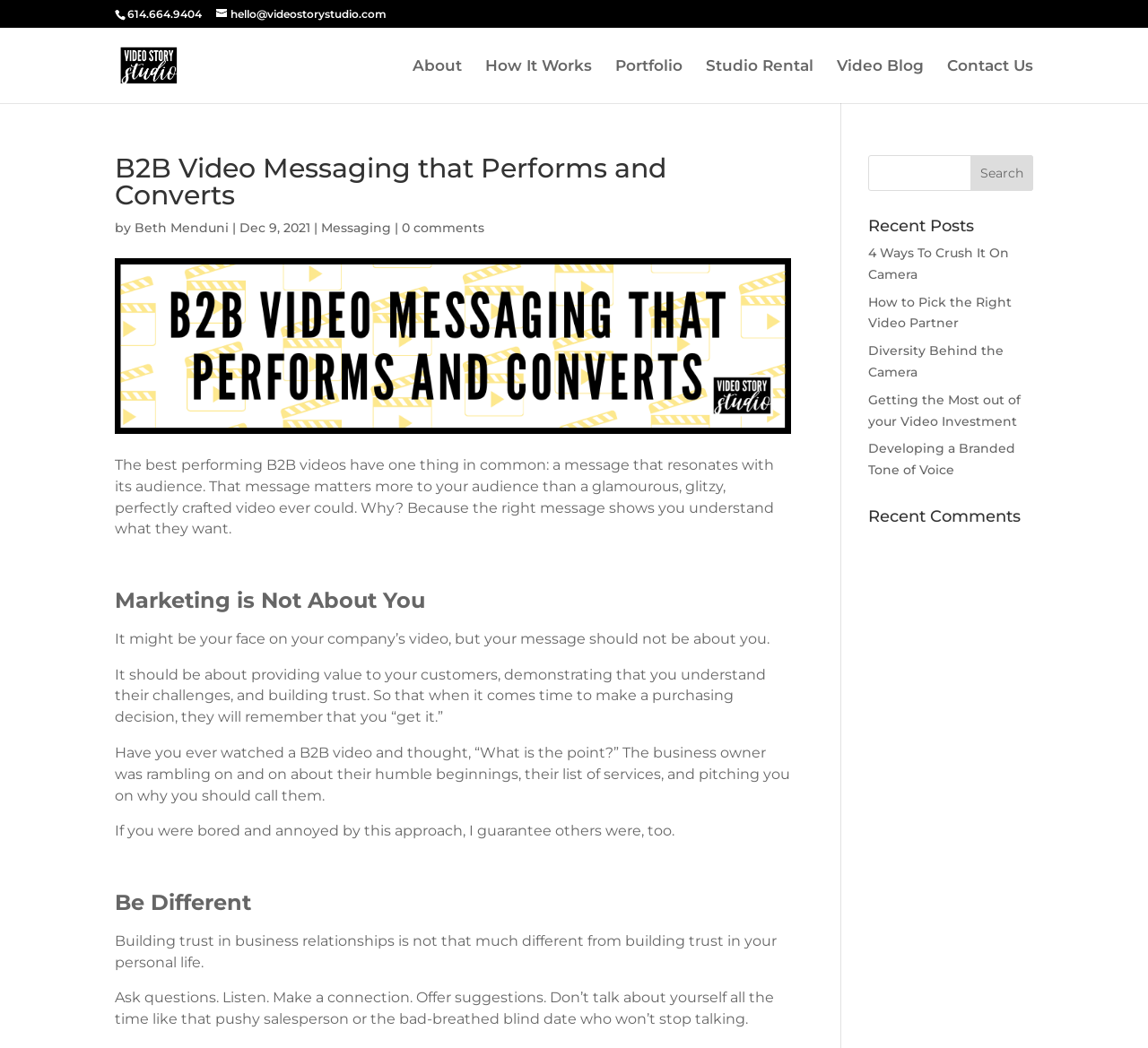Please locate the bounding box coordinates of the element that should be clicked to complete the given instruction: "Read the recent post '4 Ways To Crush It On Camera'".

[0.756, 0.234, 0.879, 0.269]